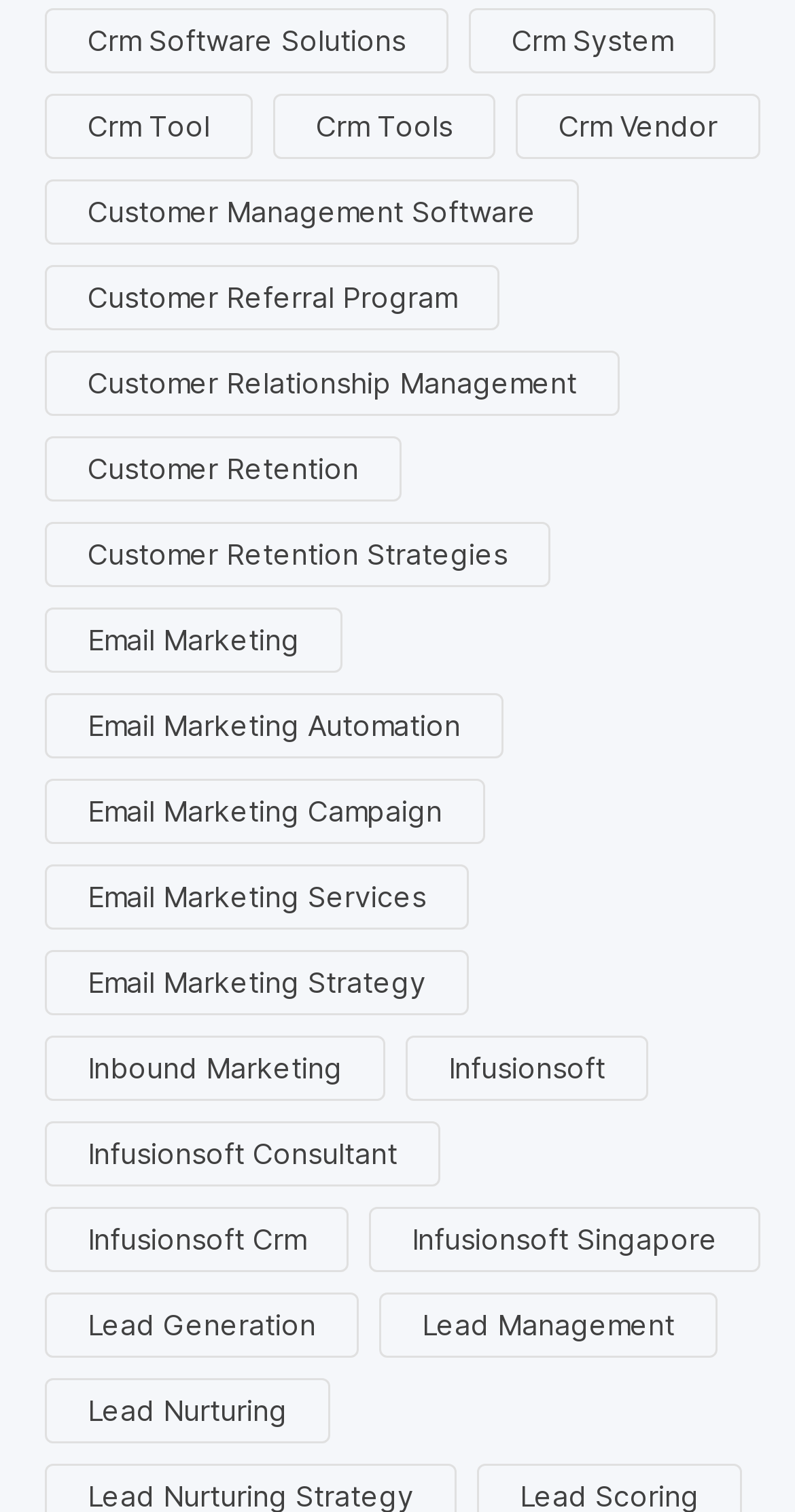Give a one-word or short phrase answer to this question: 
What is the first link in the third row?

Customer Retention